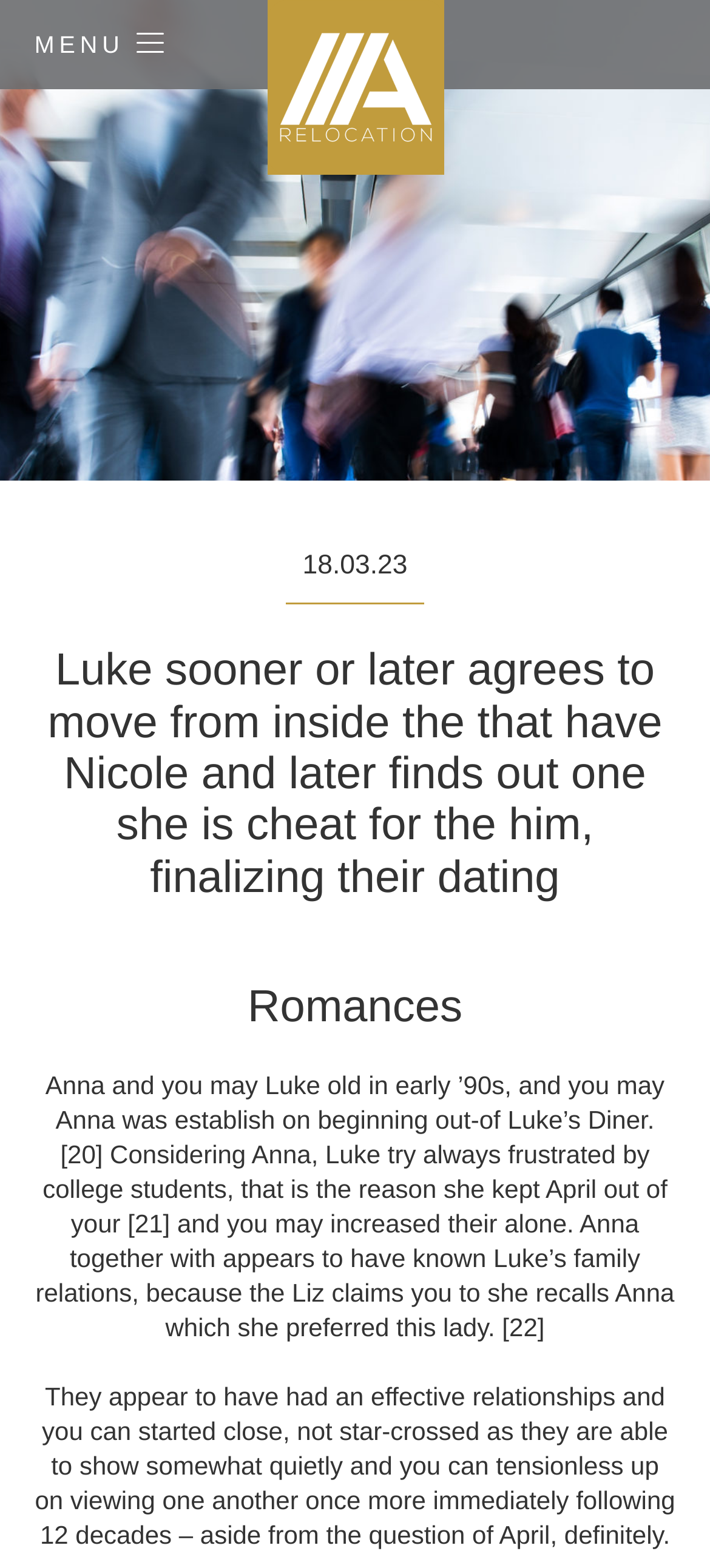Find the bounding box coordinates for the HTML element specified by: "Menu".

[0.049, 0.0, 0.231, 0.057]